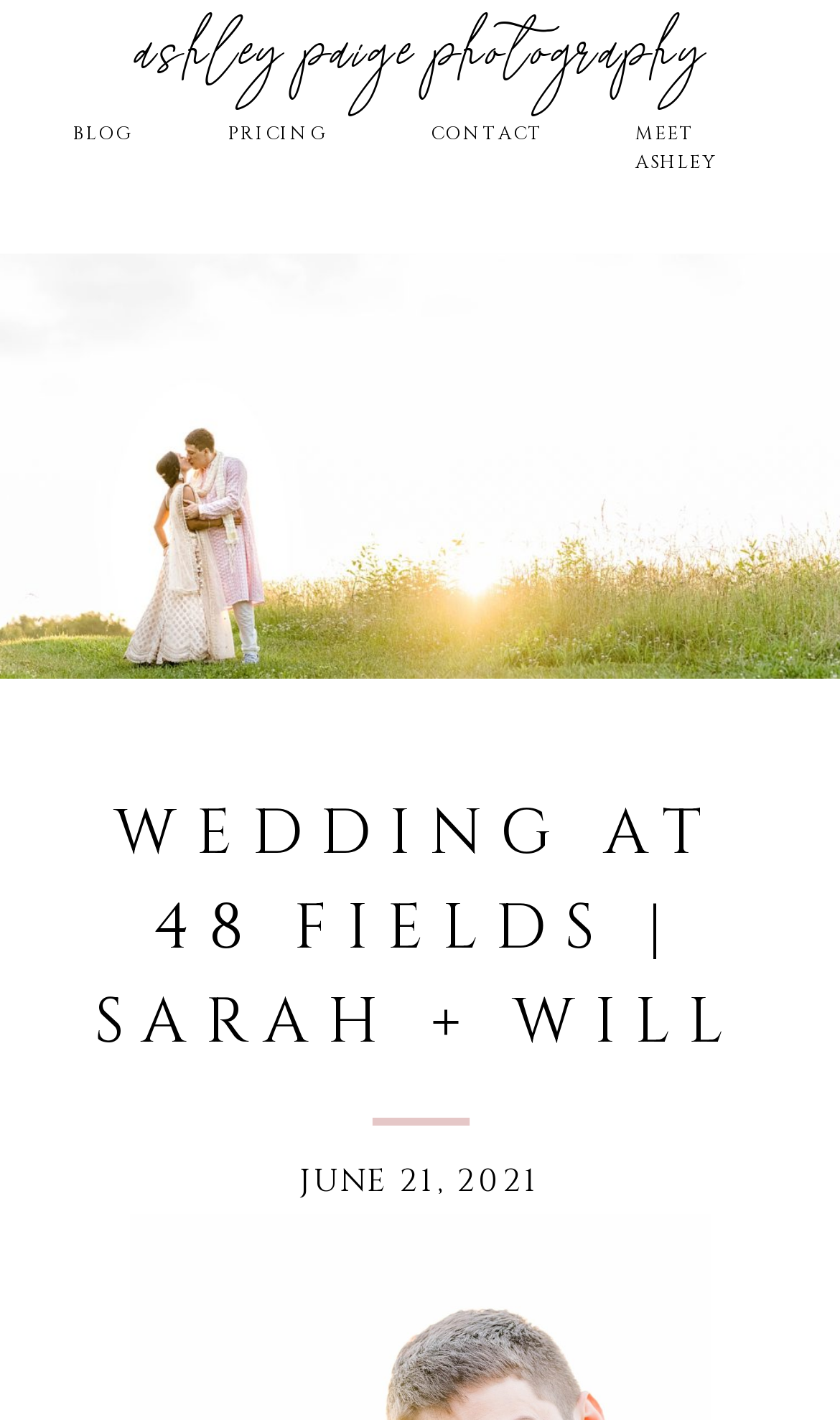Please reply to the following question using a single word or phrase: 
What is the position of the 'CONTACT' link?

Middle-right